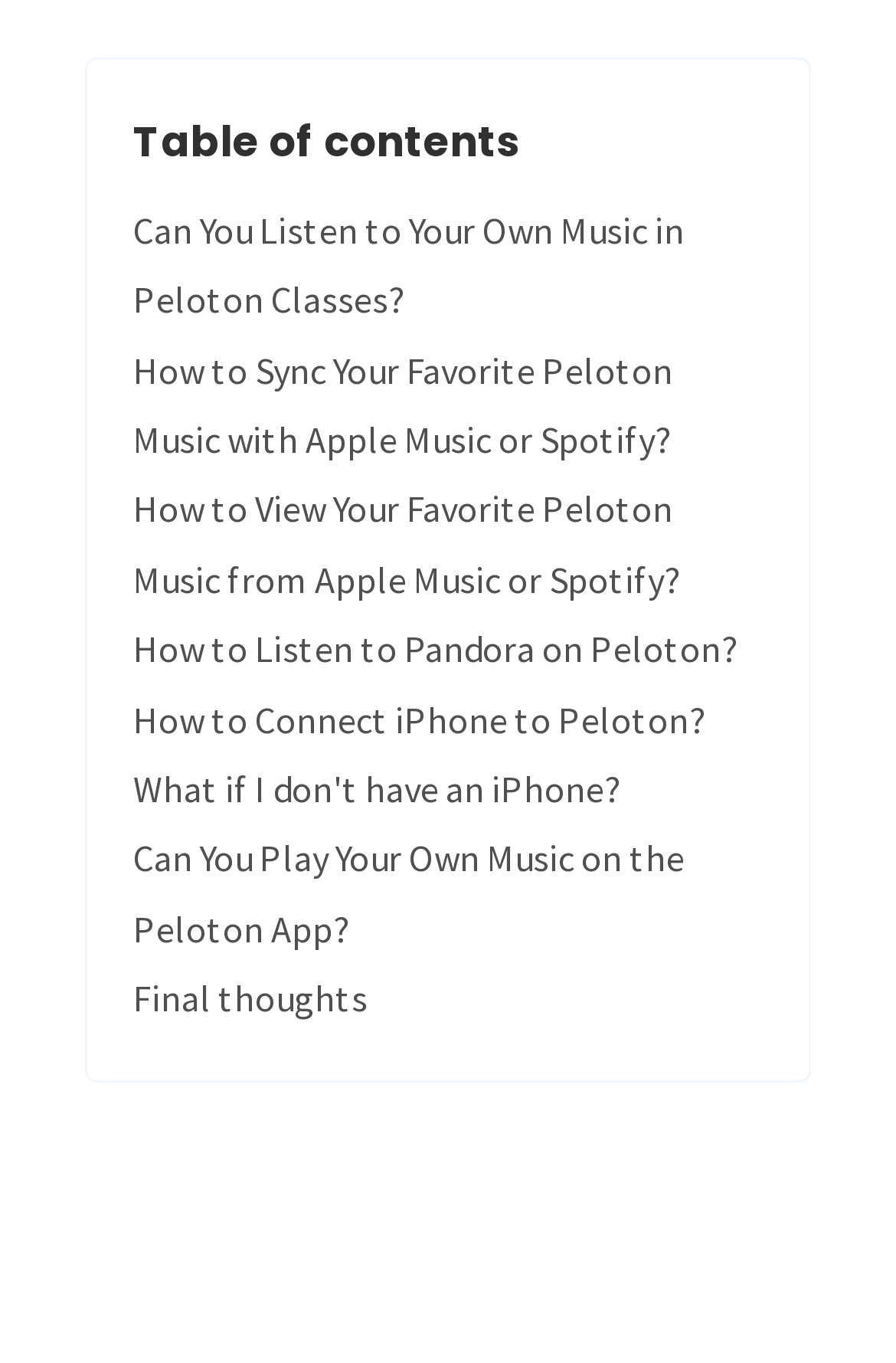Please identify the bounding box coordinates of the element's region that needs to be clicked to fulfill the following instruction: "Click on the Shout Marketing Australia logo". The bounding box coordinates should consist of four float numbers between 0 and 1, i.e., [left, top, right, bottom].

None